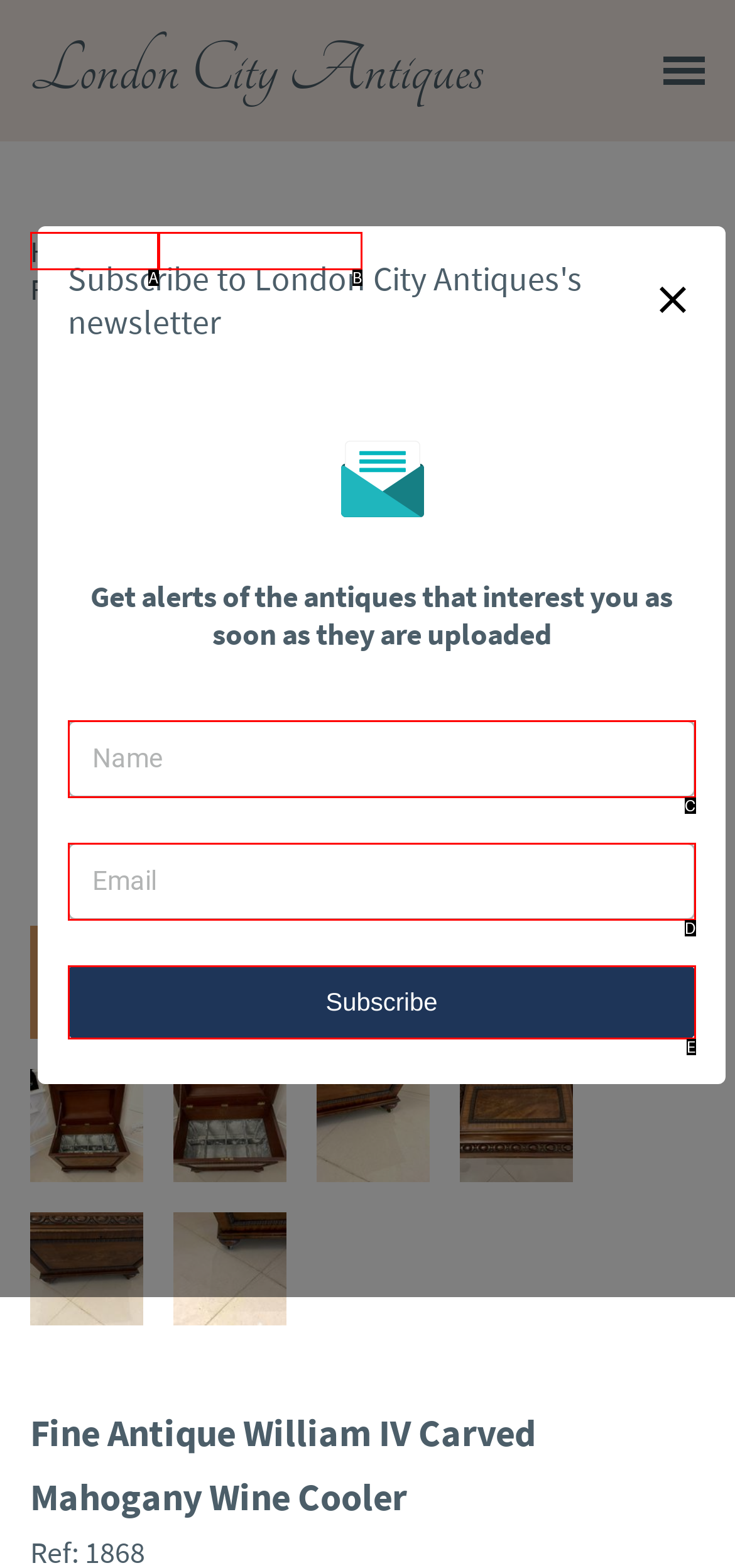Which option is described as follows: name="name" placeholder="Name"
Answer with the letter of the matching option directly.

C